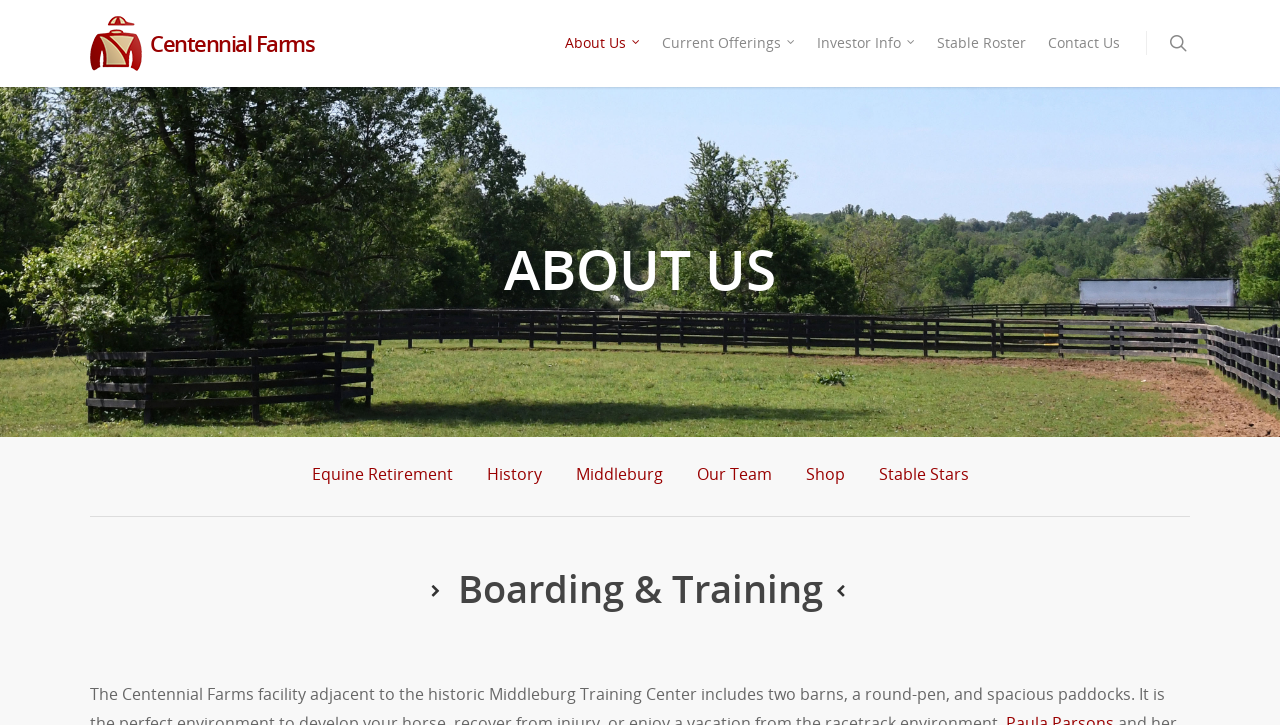What is the second link in the 'About Us' section?
From the image, provide a succinct answer in one word or a short phrase.

History